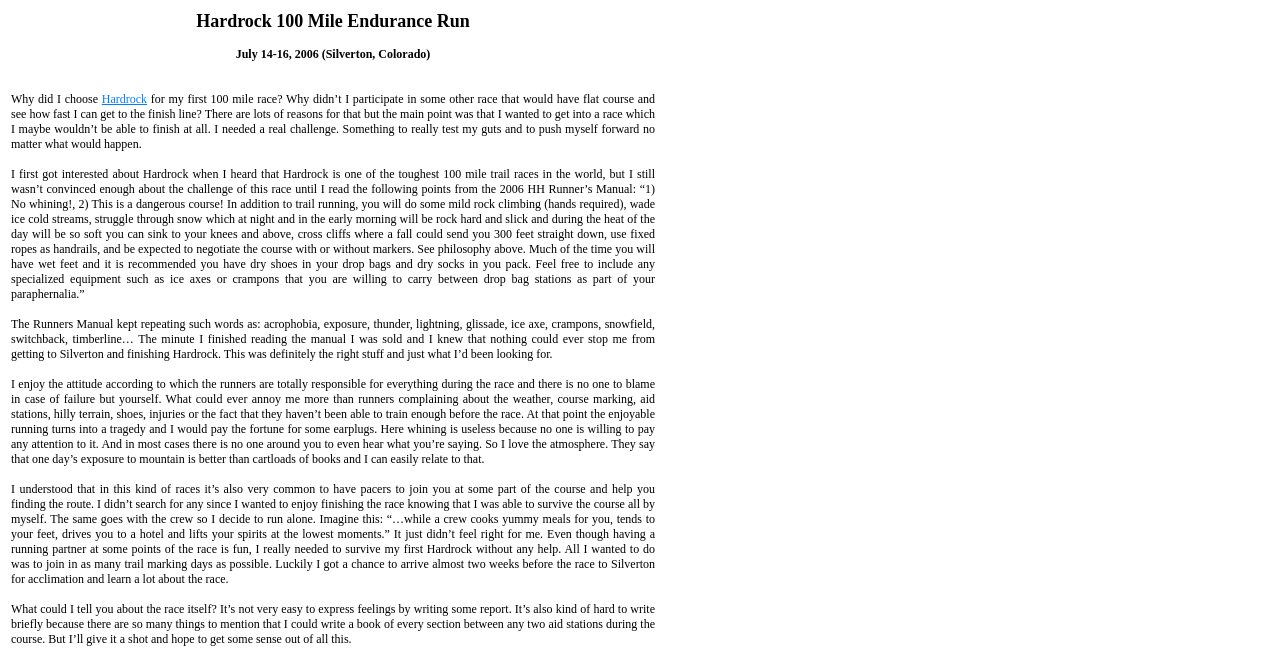Answer the following query with a single word or phrase:
Why did the author decide to run alone?

To survive the course by themselves